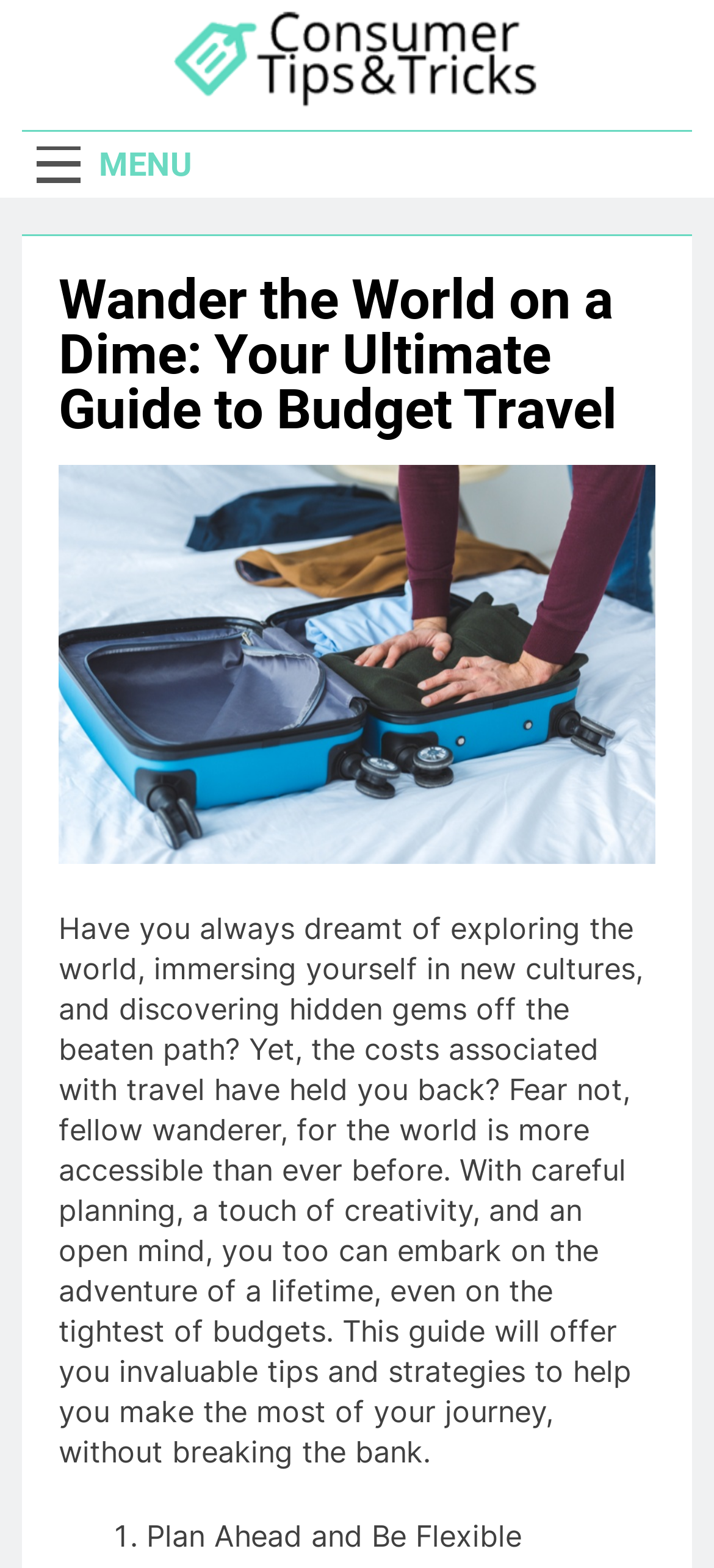Give a one-word or short phrase answer to this question: 
What is the focus of the webpage?

Exploring the world on a budget